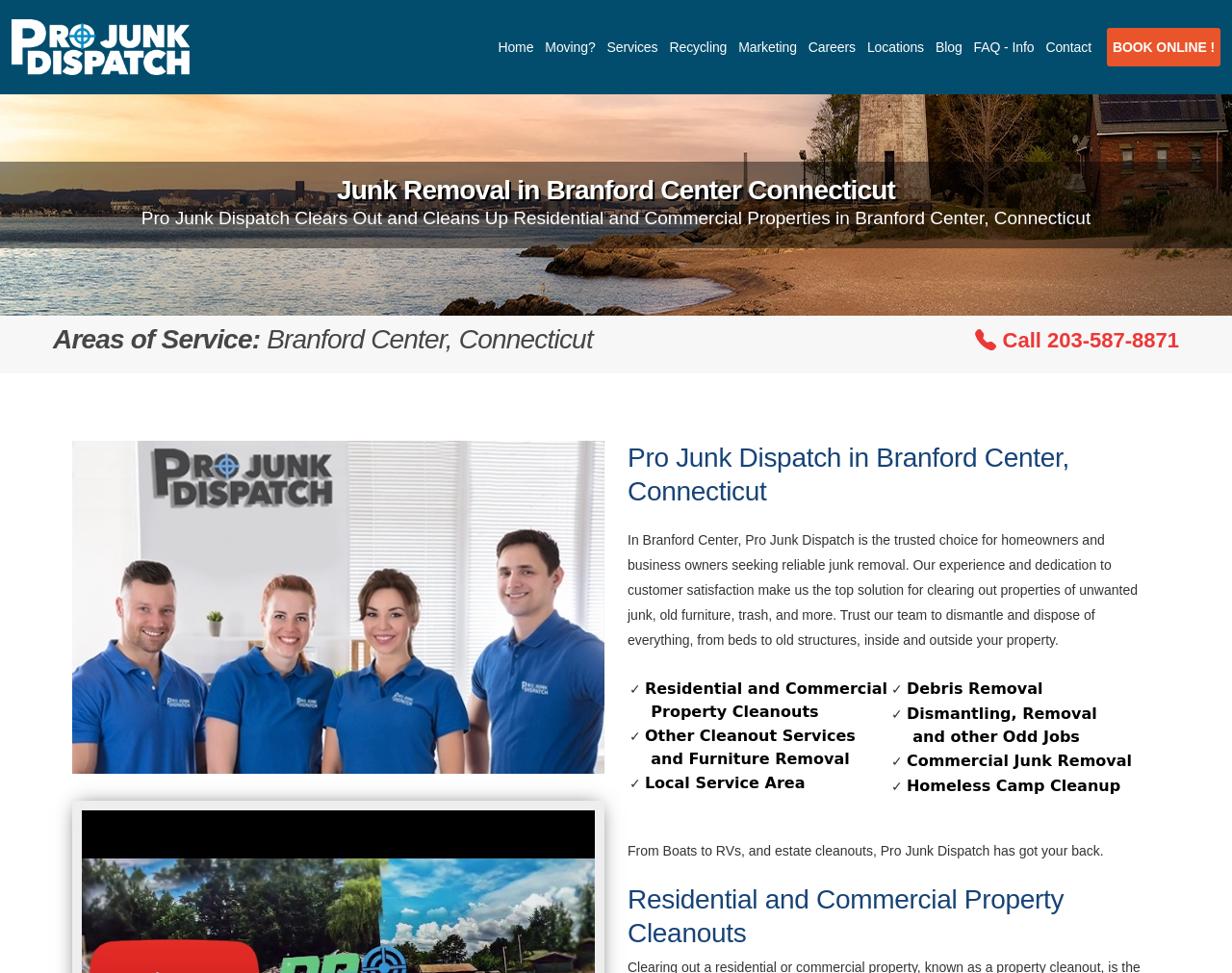Bounding box coordinates must be specified in the format (top-left x, top-left y, bottom-right x, bottom-right y). All values should be floating point numbers between 0 and 1. What are the bounding box coordinates of the UI element described as: Residential and Commercial Property Cleanouts

[0.511, 0.697, 0.72, 0.74]